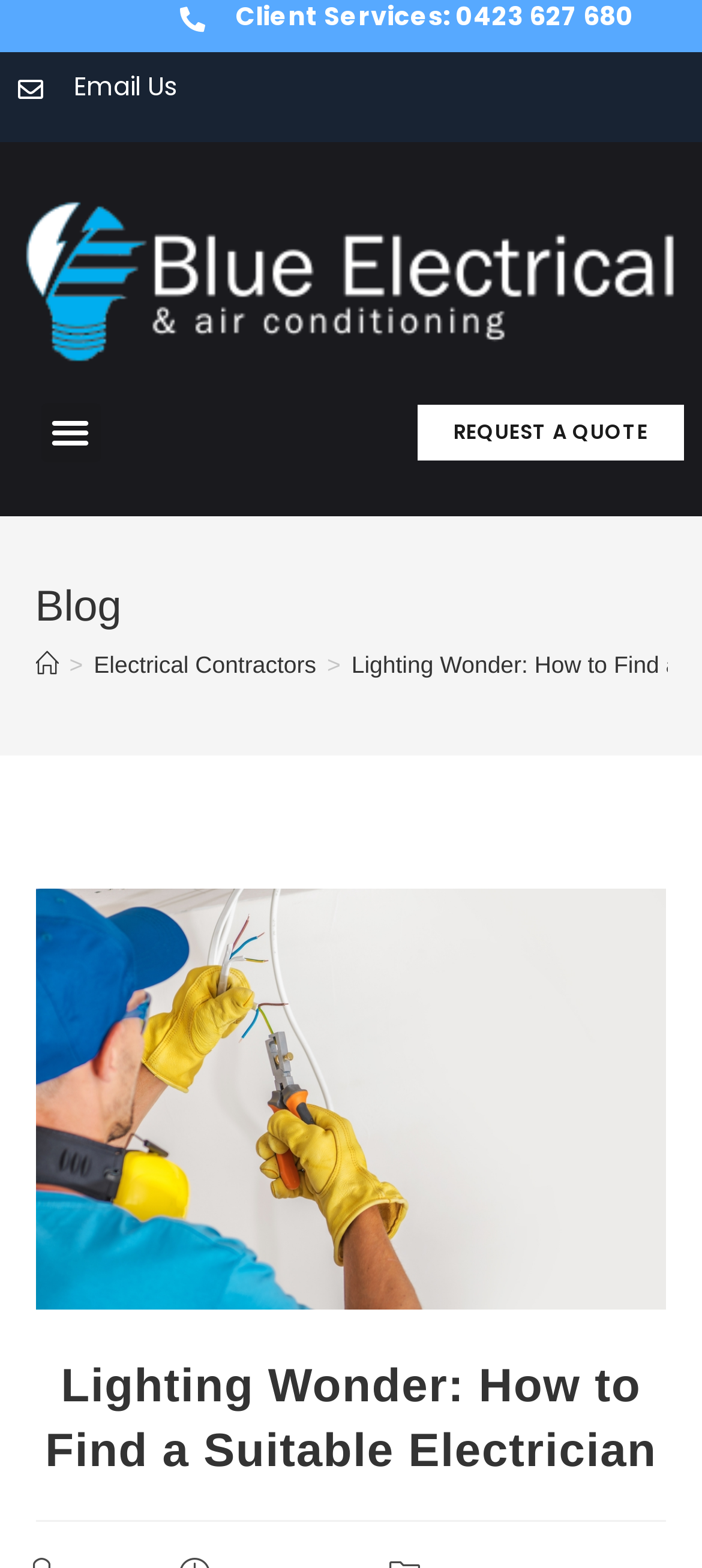Identify the bounding box coordinates for the UI element described as follows: "Request a Quote". Ensure the coordinates are four float numbers between 0 and 1, formatted as [left, top, right, bottom].

[0.595, 0.258, 0.974, 0.293]